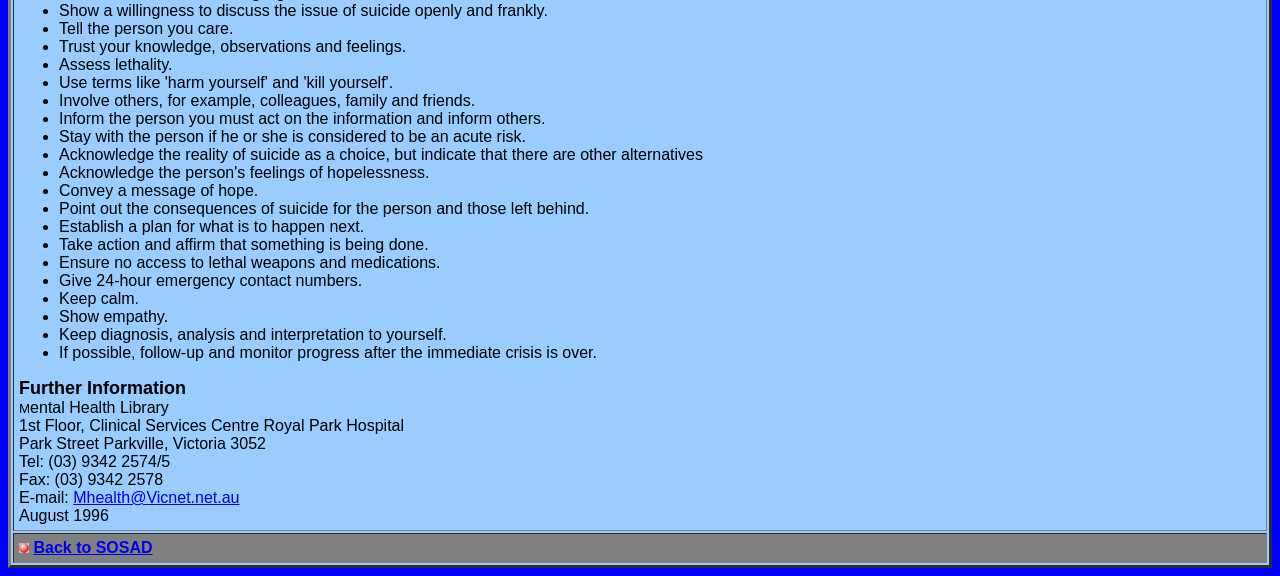Specify the bounding box coordinates (top-left x, top-left y, bottom-right x, bottom-right y) of the UI element in the screenshot that matches this description: Mhealth@Vicnet.net.au

[0.057, 0.849, 0.187, 0.878]